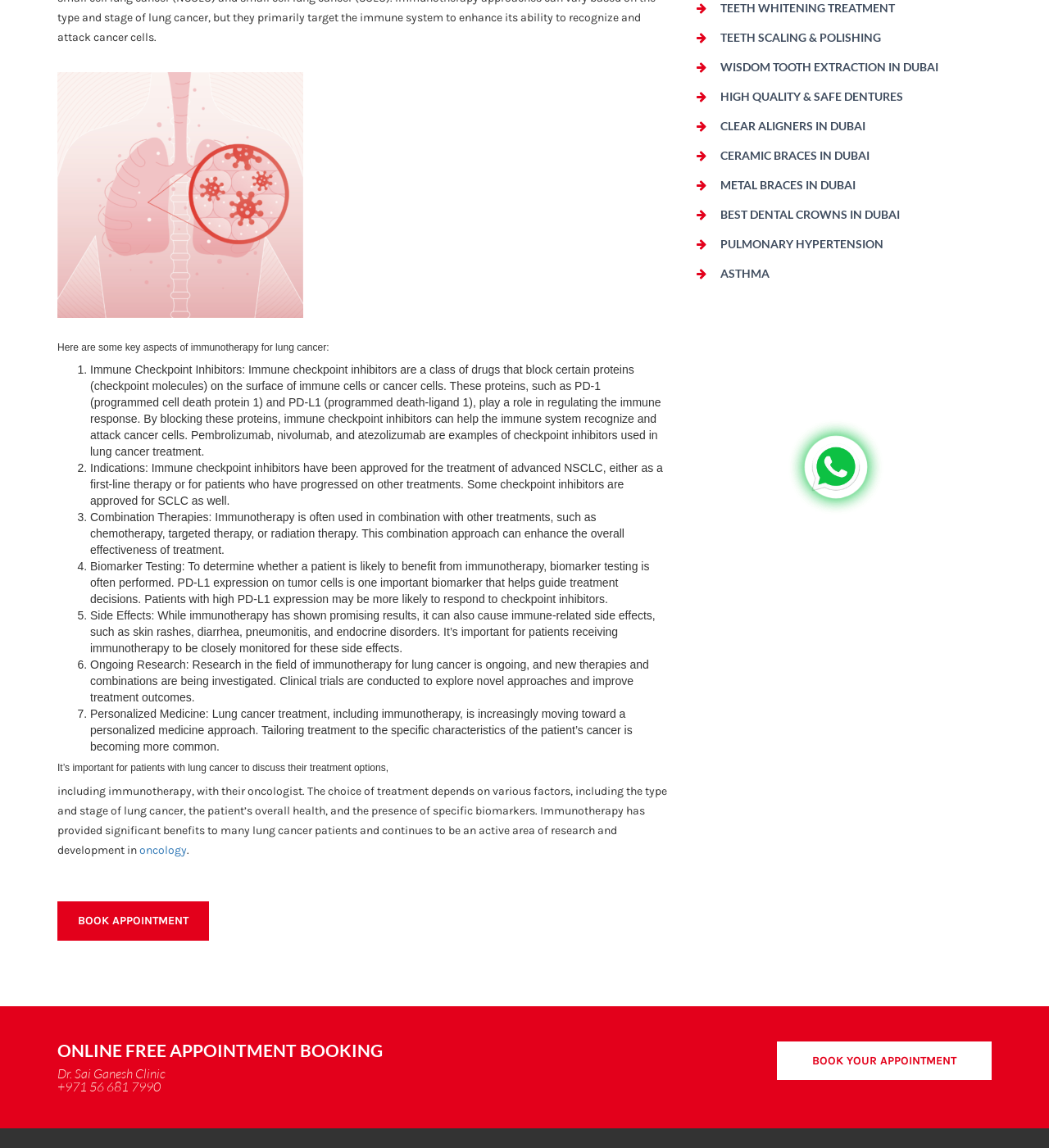Locate the UI element that matches the description Ceramic Braces in Dubai in the webpage screenshot. Return the bounding box coordinates in the format (top-left x, top-left y, bottom-right x, bottom-right y), with values ranging from 0 to 1.

[0.687, 0.129, 0.829, 0.141]